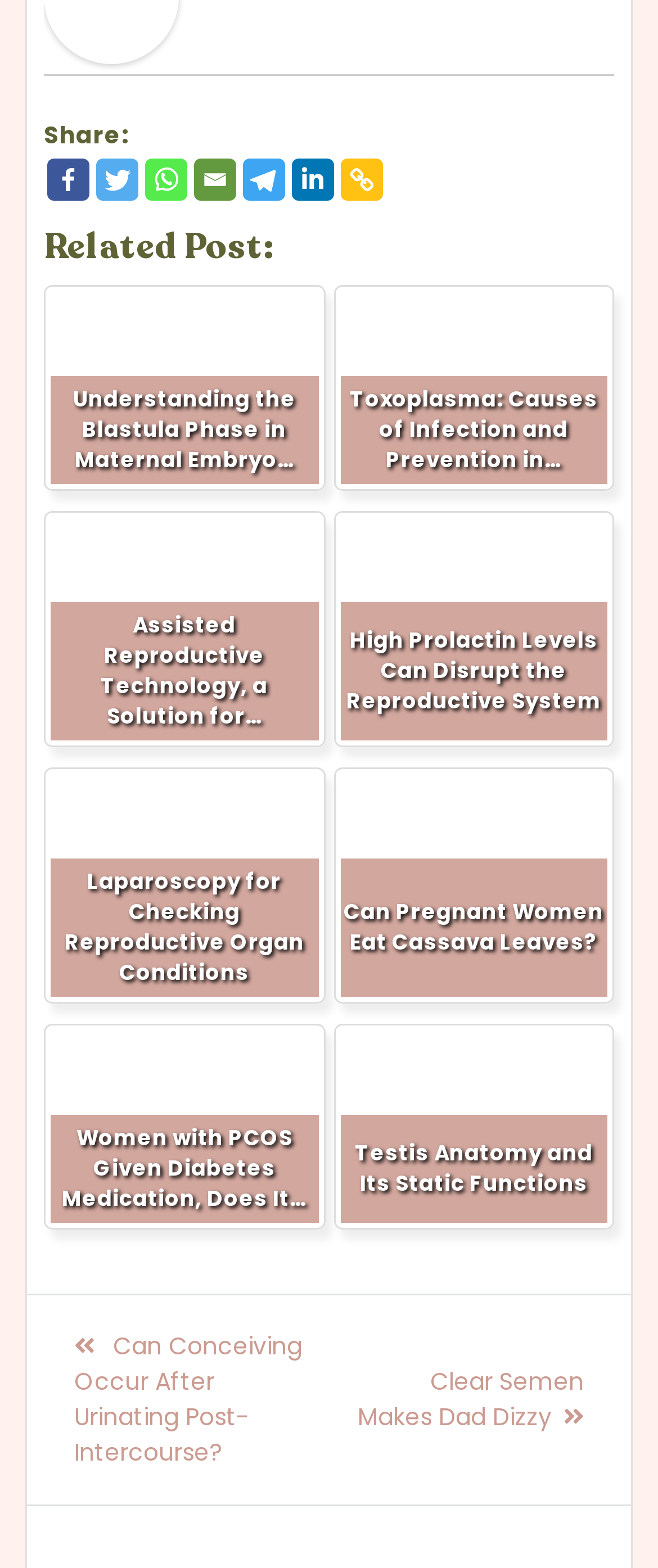Select the bounding box coordinates of the element I need to click to carry out the following instruction: "Read 'Understanding the Blastula Phase in Maternal Embryo Development'".

[0.069, 0.183, 0.491, 0.312]